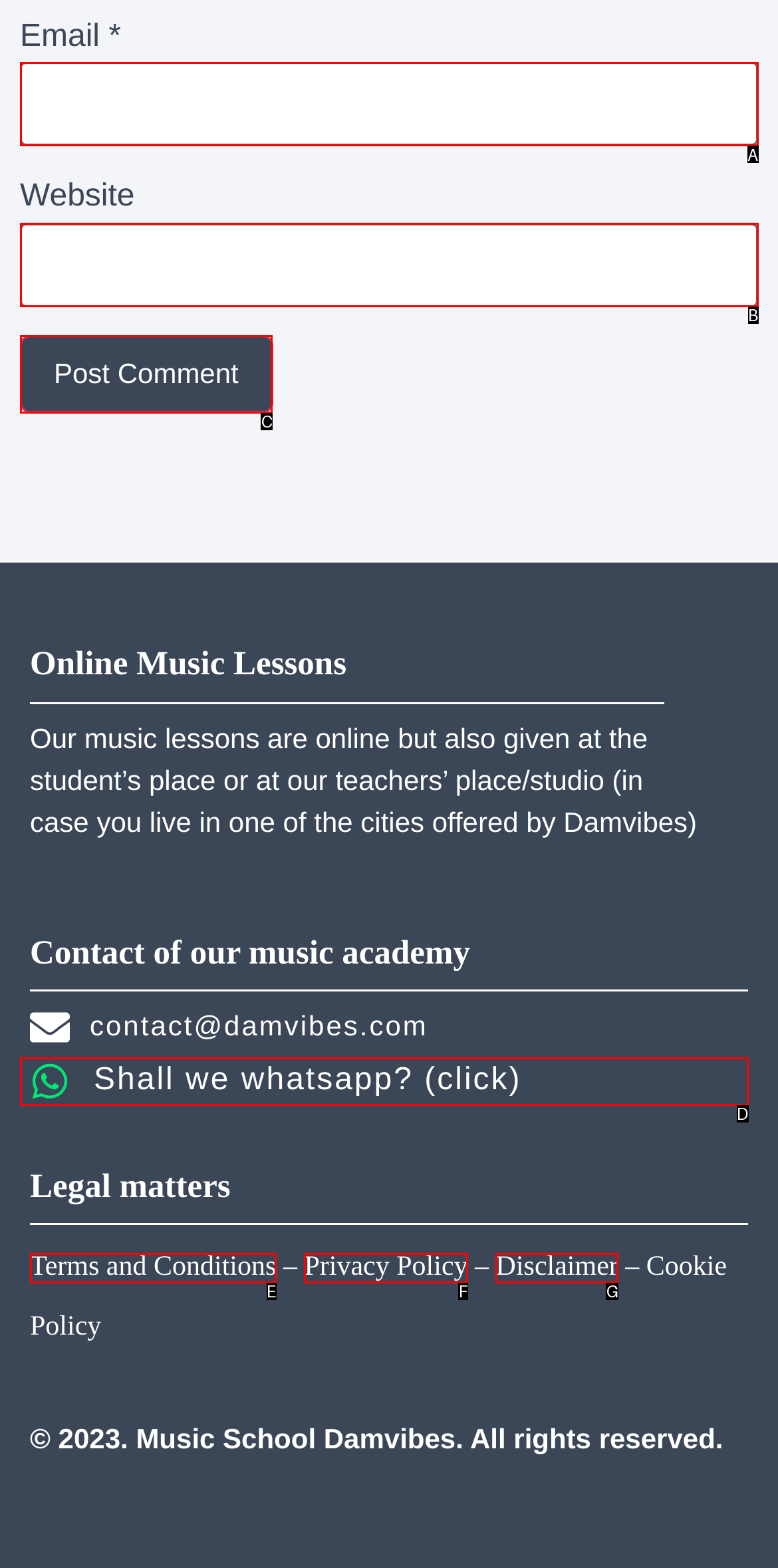Please select the letter of the HTML element that fits the description: Privacy Policy. Answer with the option's letter directly.

F